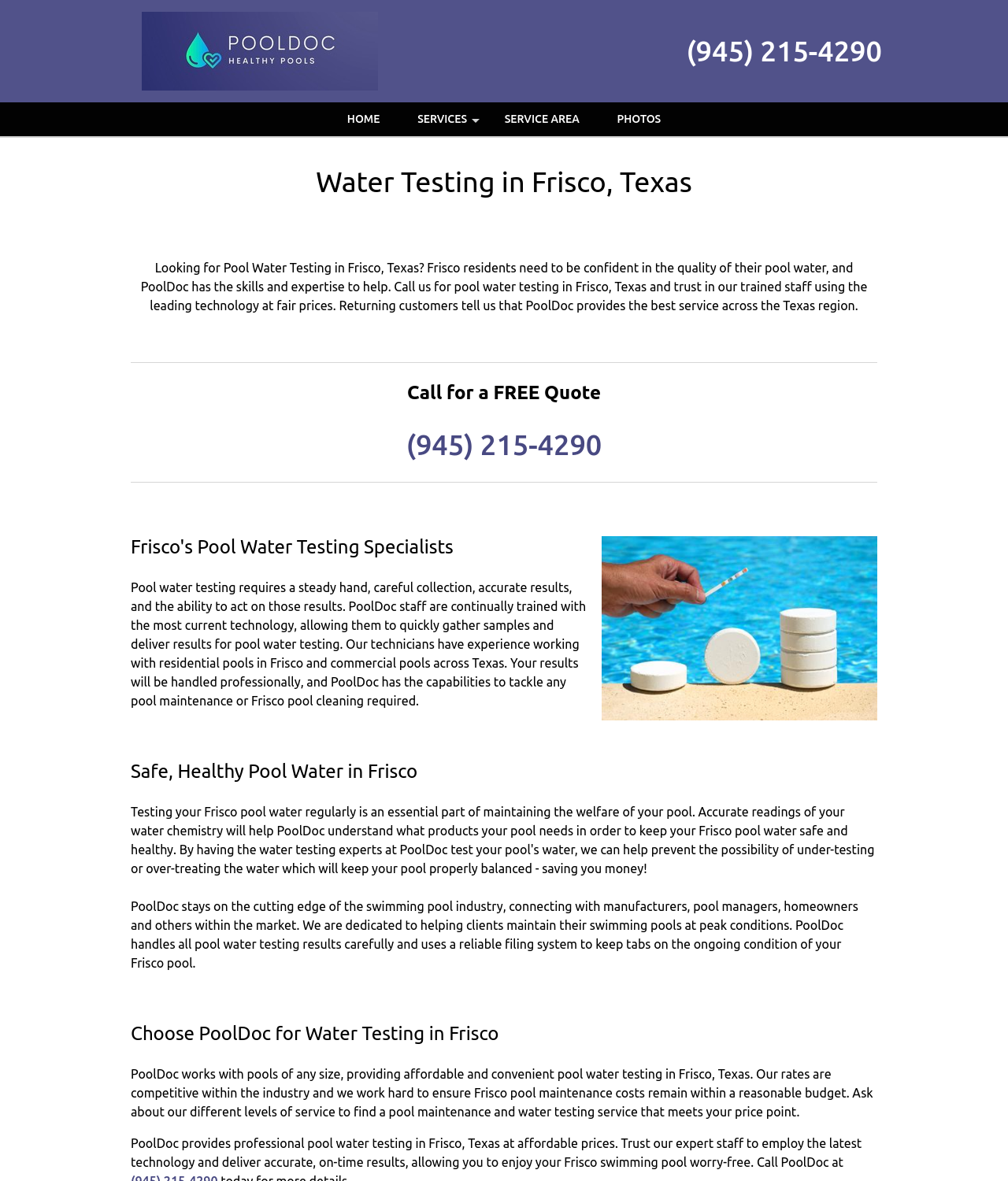What is the benefit of choosing PoolDoc for water testing?
Using the image as a reference, give a one-word or short phrase answer.

Affordable and convenient service